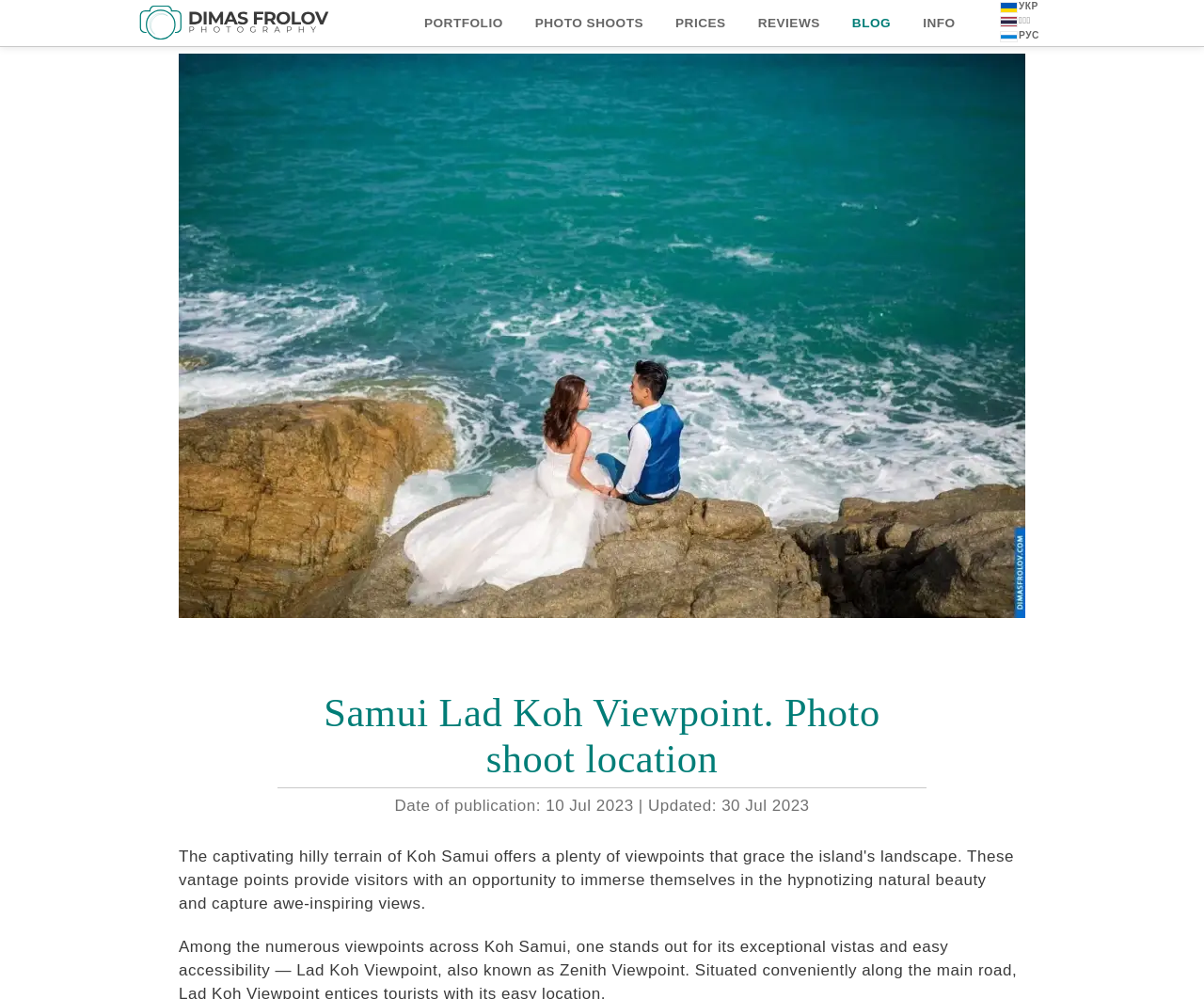Please give a short response to the question using one word or a phrase:
What is the photographer's name?

Dimas Frolov